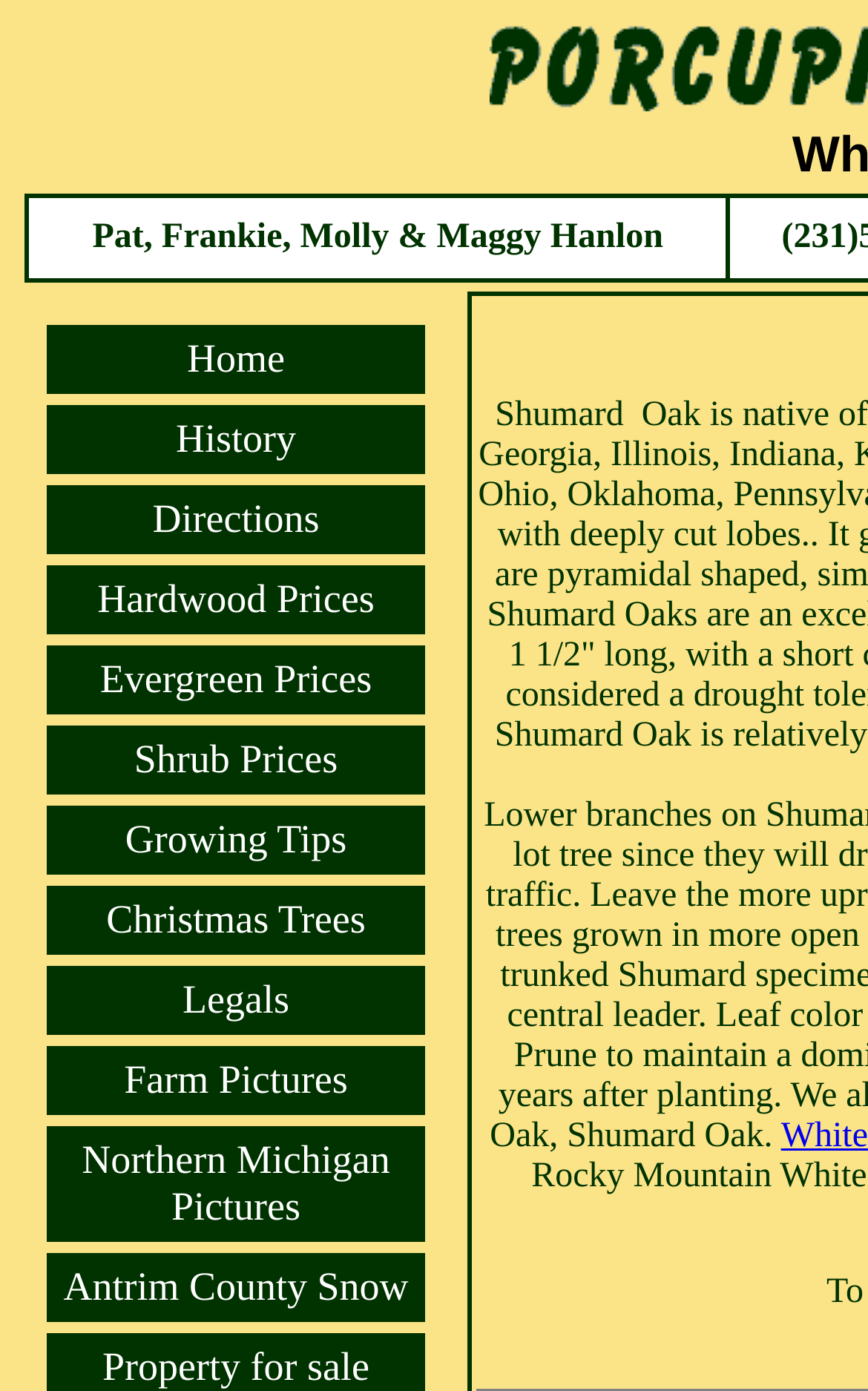Determine the bounding box coordinates of the section to be clicked to follow the instruction: "get growing tips". The coordinates should be given as four float numbers between 0 and 1, formatted as [left, top, right, bottom].

[0.144, 0.587, 0.399, 0.619]